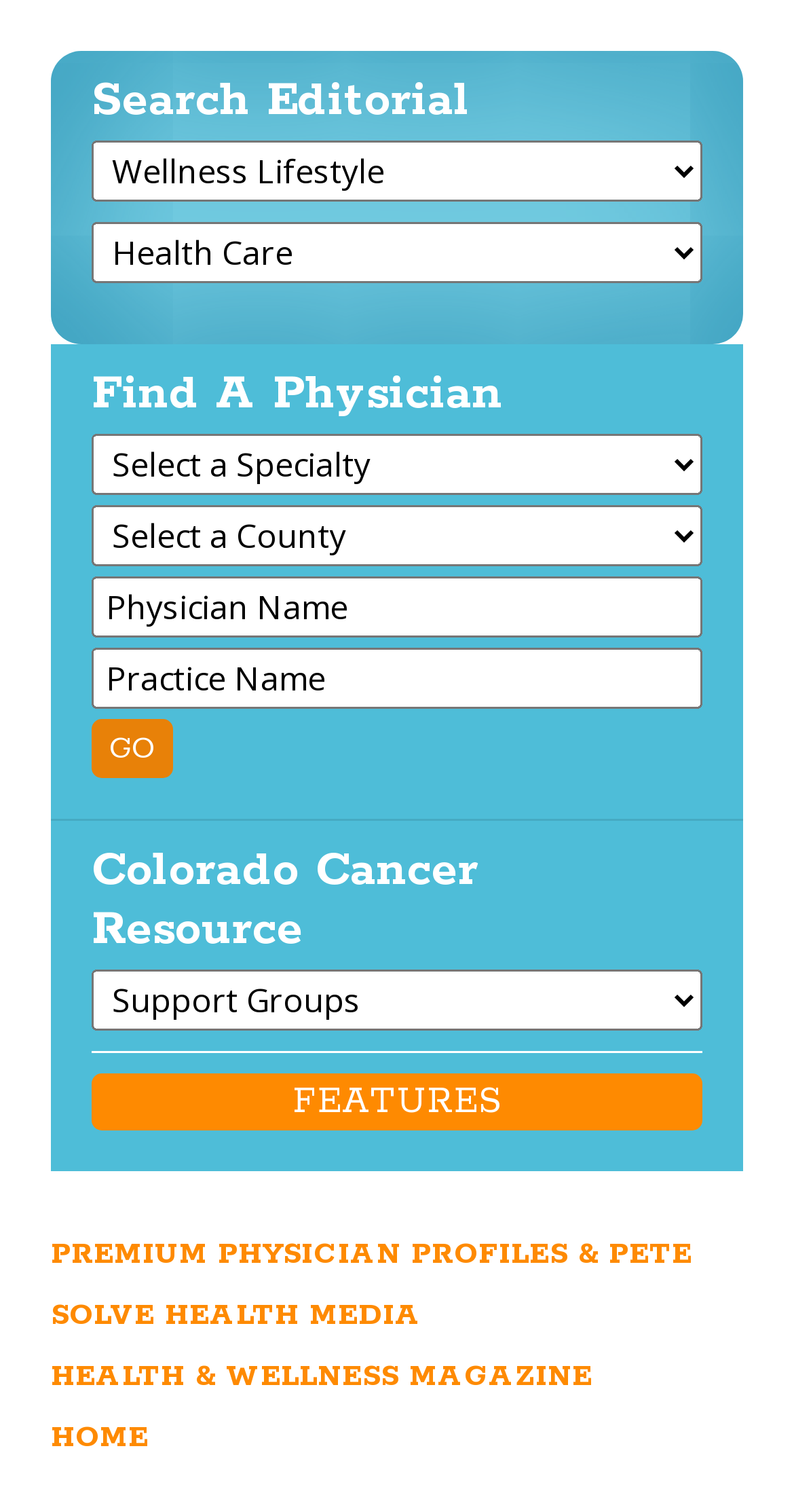Determine the bounding box coordinates of the region I should click to achieve the following instruction: "Check out 'Choosing the Right Grow Bag For Tomatoes'". Ensure the bounding box coordinates are four float numbers between 0 and 1, i.e., [left, top, right, bottom].

None